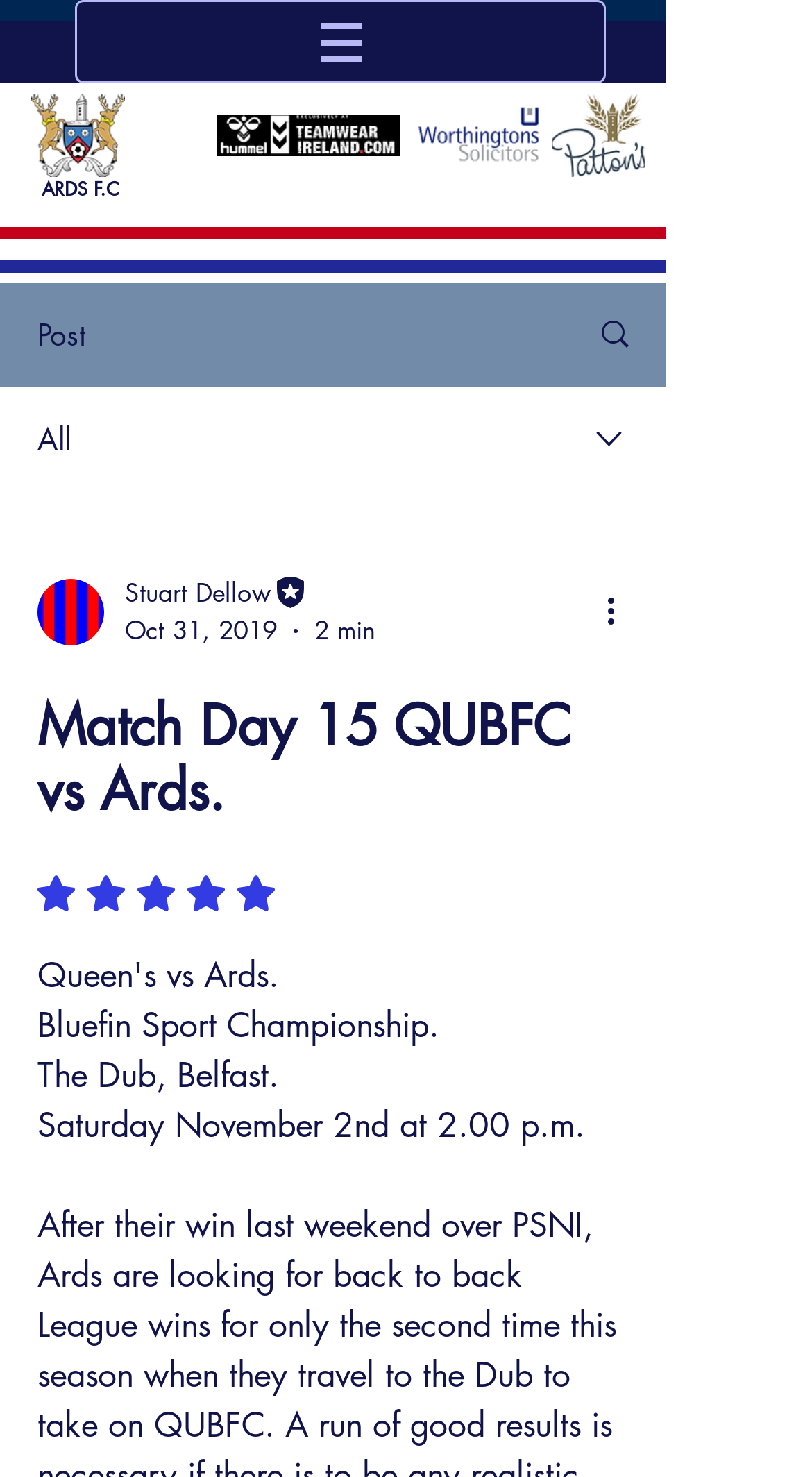Utilize the information from the image to answer the question in detail:
What is the name of the championship?

I found the text 'Bluefin Sport Championship.' with a bounding box coordinate of [0.046, 0.68, 0.541, 0.709], which suggests that it is the name of the championship.